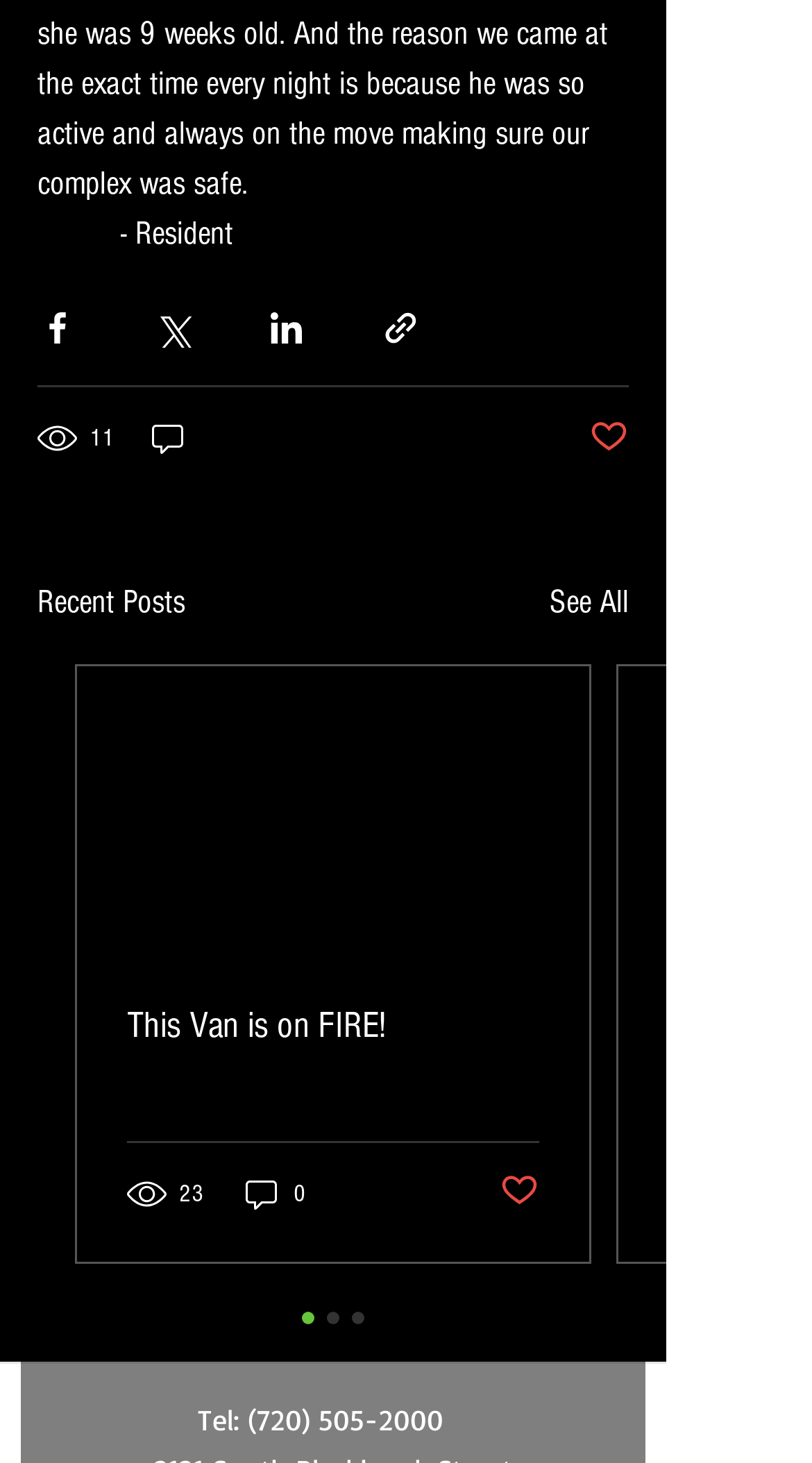By analyzing the image, answer the following question with a detailed response: How many share options are available?

There are four share options available, which are 'Share via Facebook', 'Share via Twitter', 'Share via LinkedIn', and 'Share via link'. These options are represented by buttons with corresponding images.